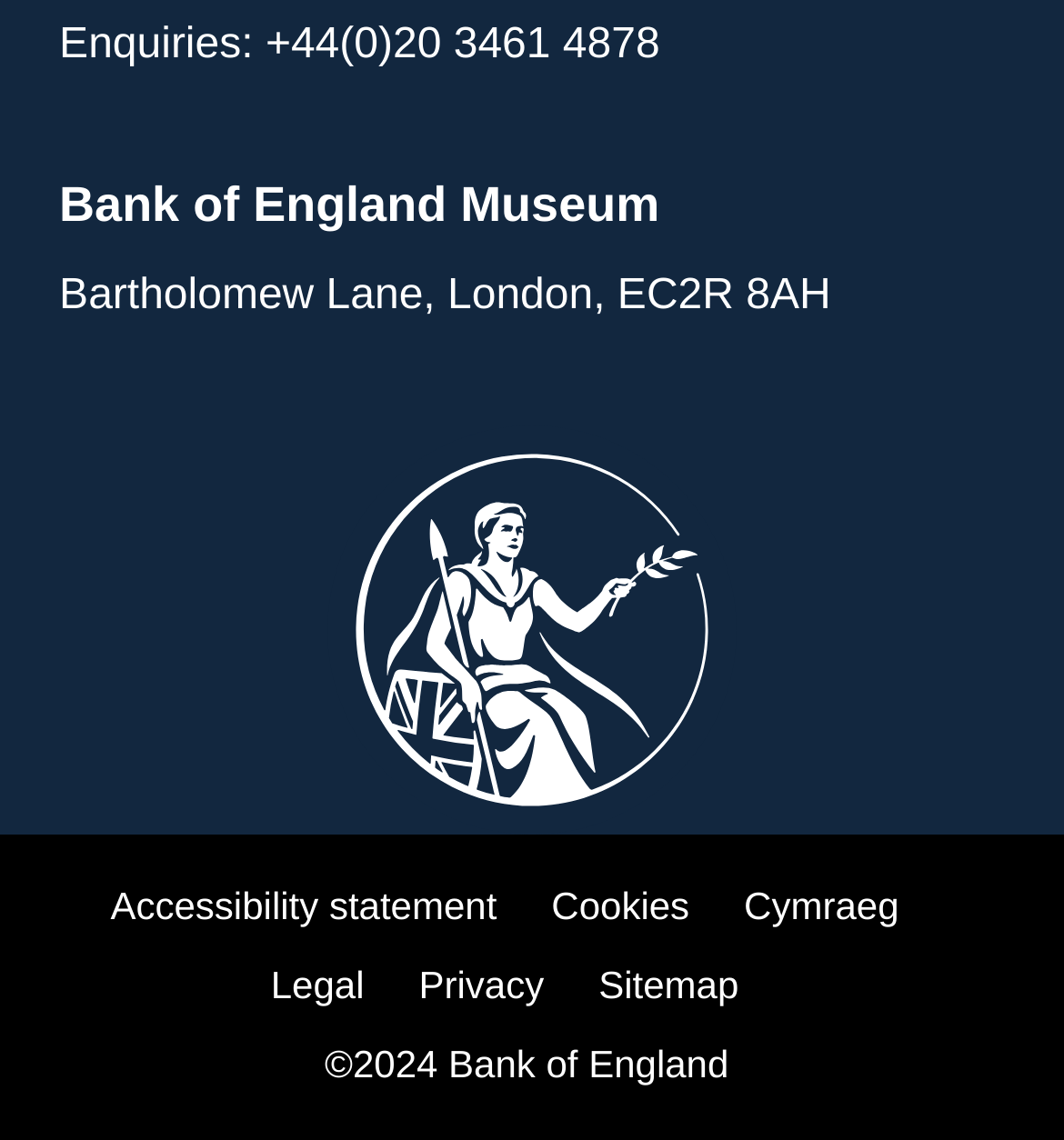What is the language option available on the webpage?
Relying on the image, give a concise answer in one word or a brief phrase.

Cymraeg